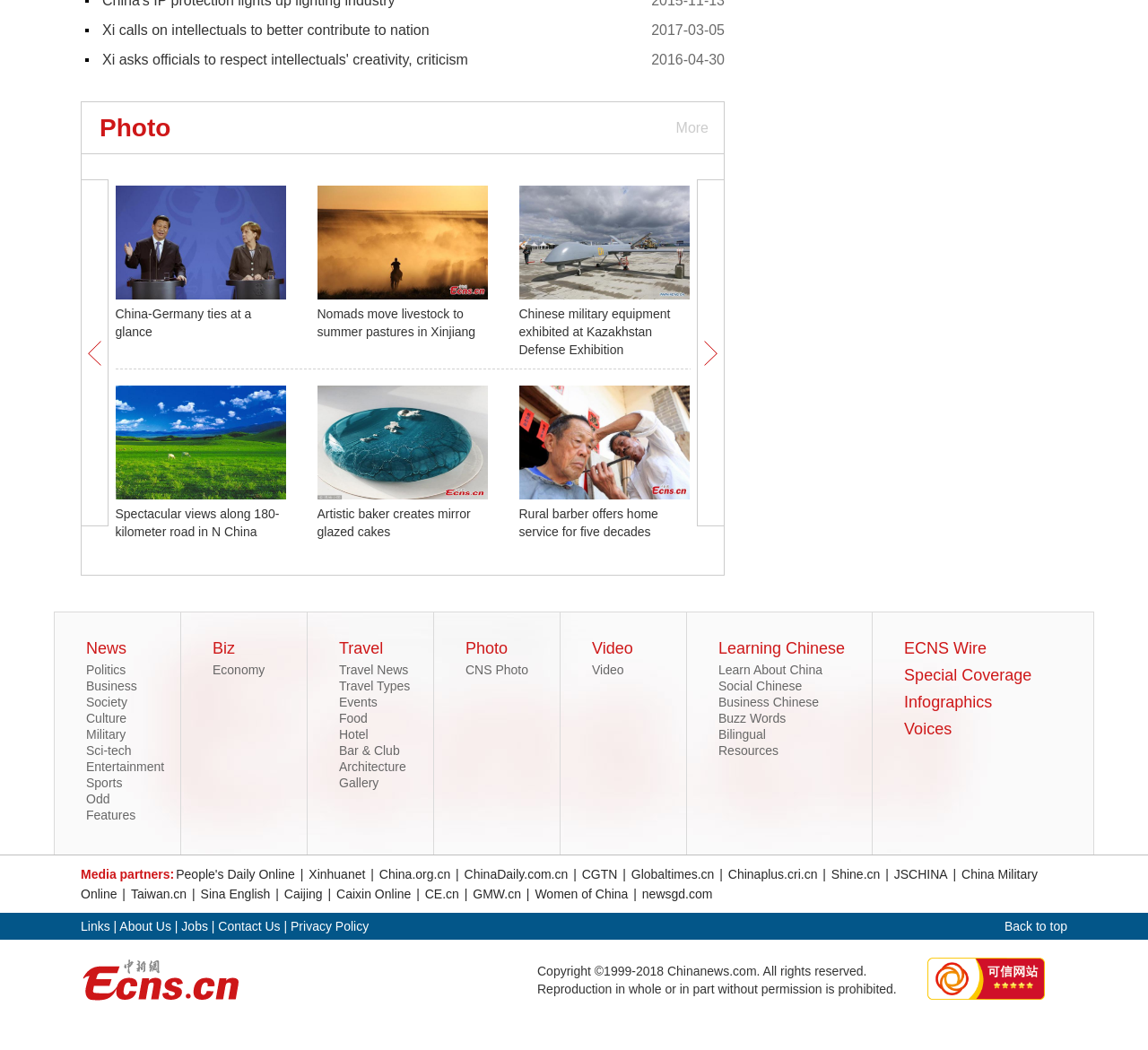Could you please study the image and provide a detailed answer to the question:
What is the category of the news 'Startup repurposes abandoned factory into creation base'?

I found the news 'Startup repurposes abandoned factory into creation base' and its corresponding category 'Biz' on the webpage.